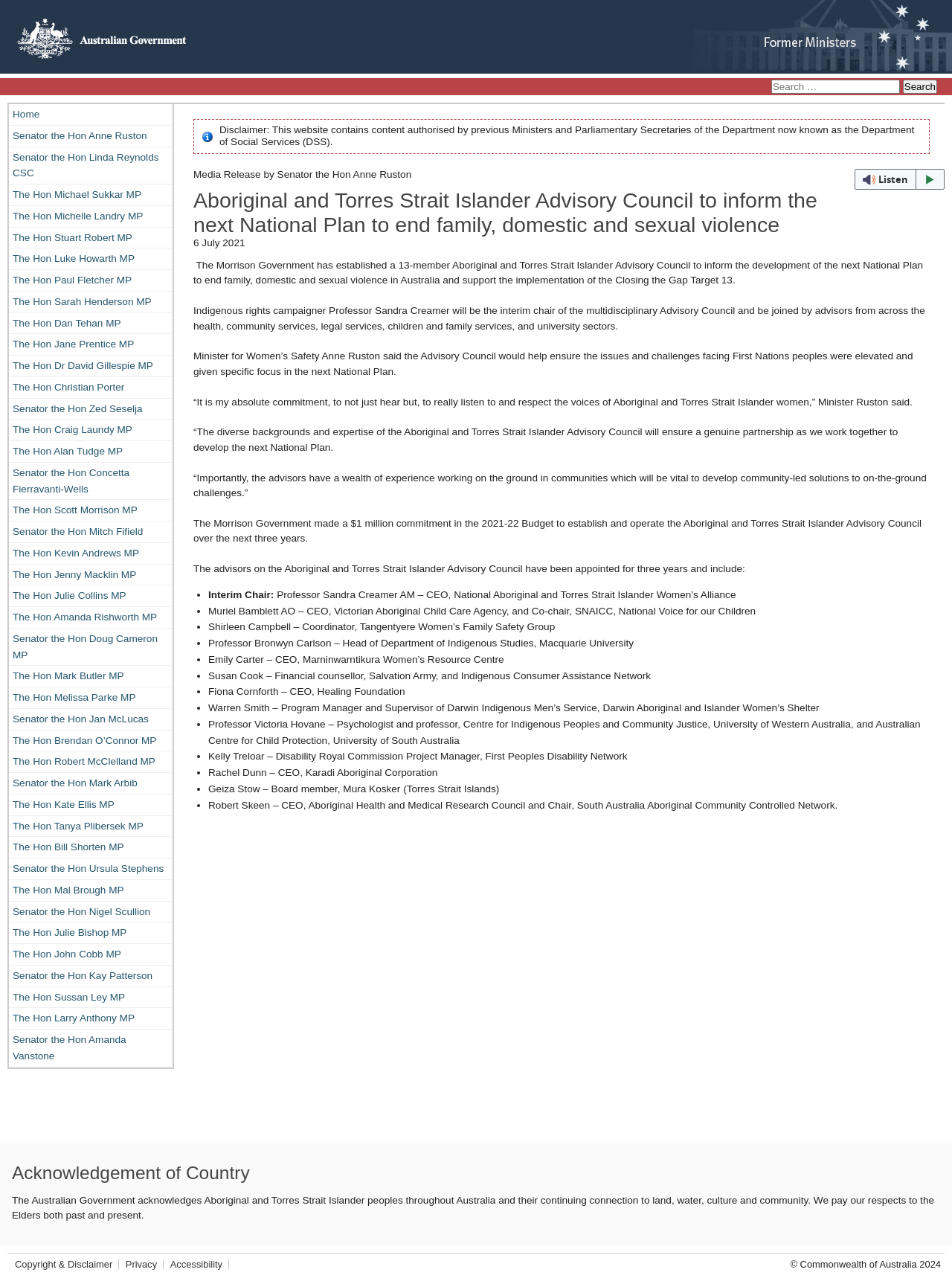Reply to the question with a single word or phrase:
What is the purpose of the Aboriginal and Torres Strait Islander Advisory Council?

To inform the development of the next National Plan